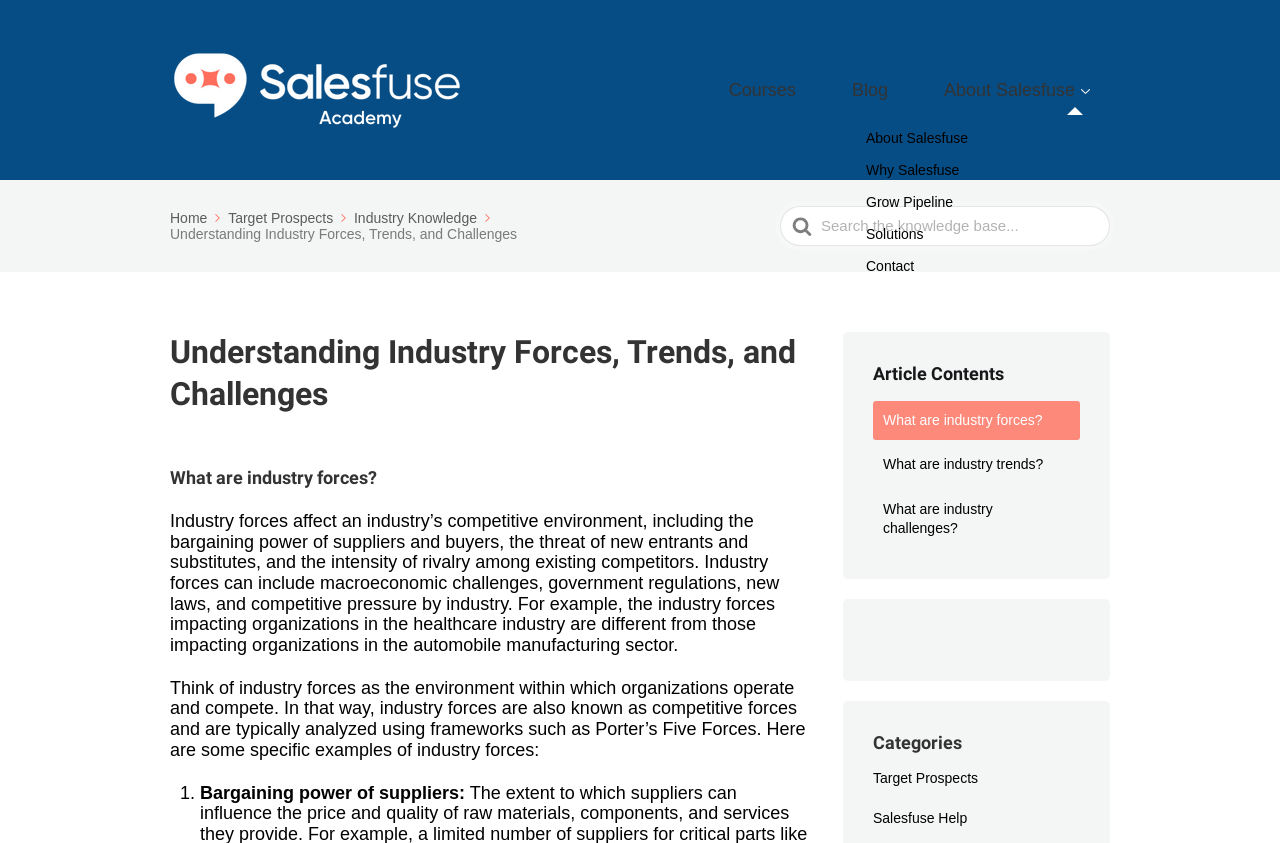What is the first example of industry forces mentioned?
From the details in the image, provide a complete and detailed answer to the question.

I found the answer by reading the text under the heading 'What are industry forces?'. It lists several examples of industry forces, and the first one mentioned is 'Bargaining power of suppliers'.